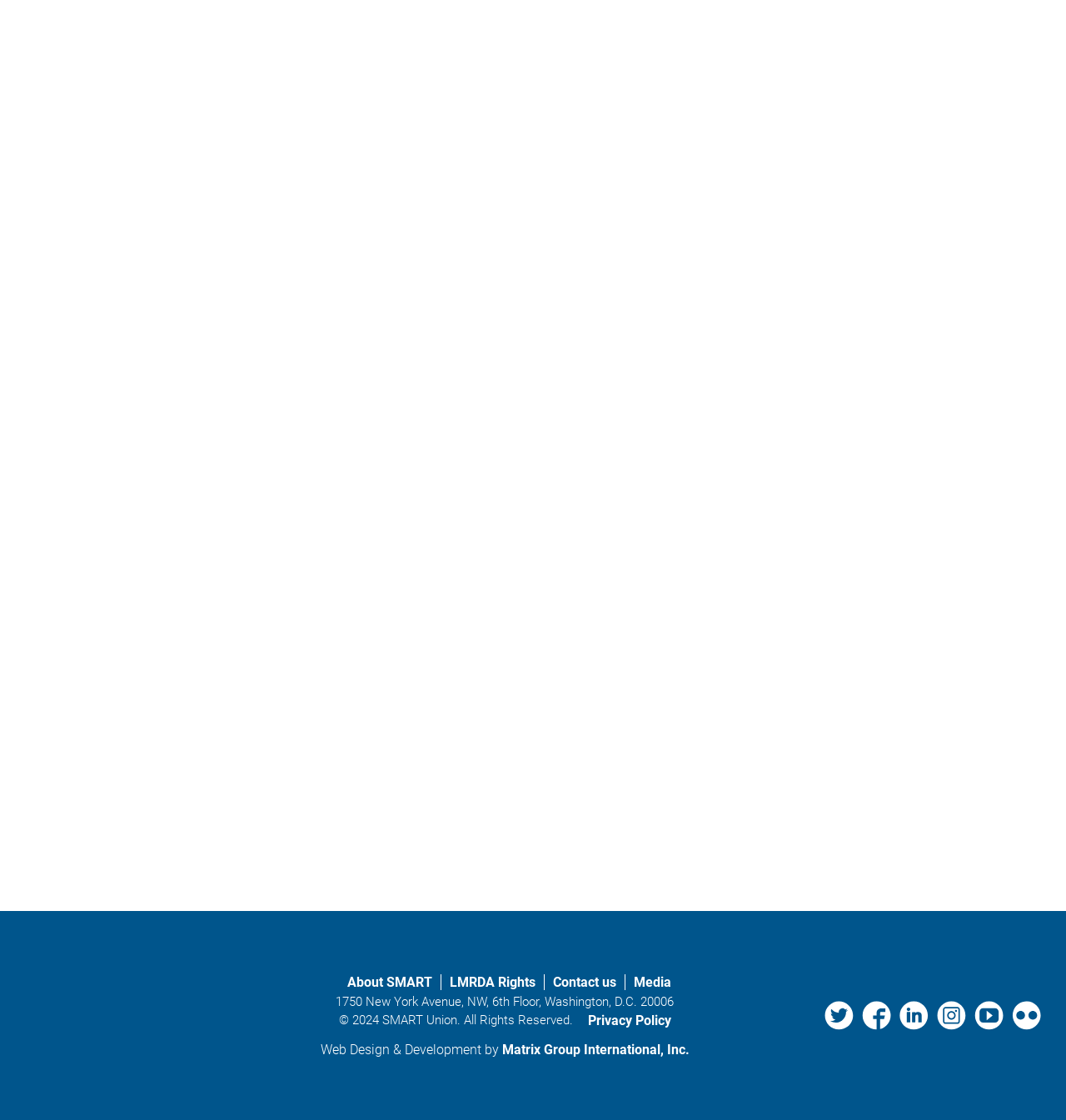Please locate the clickable area by providing the bounding box coordinates to follow this instruction: "follow SMART on Twitter".

[0.77, 0.894, 0.805, 0.92]